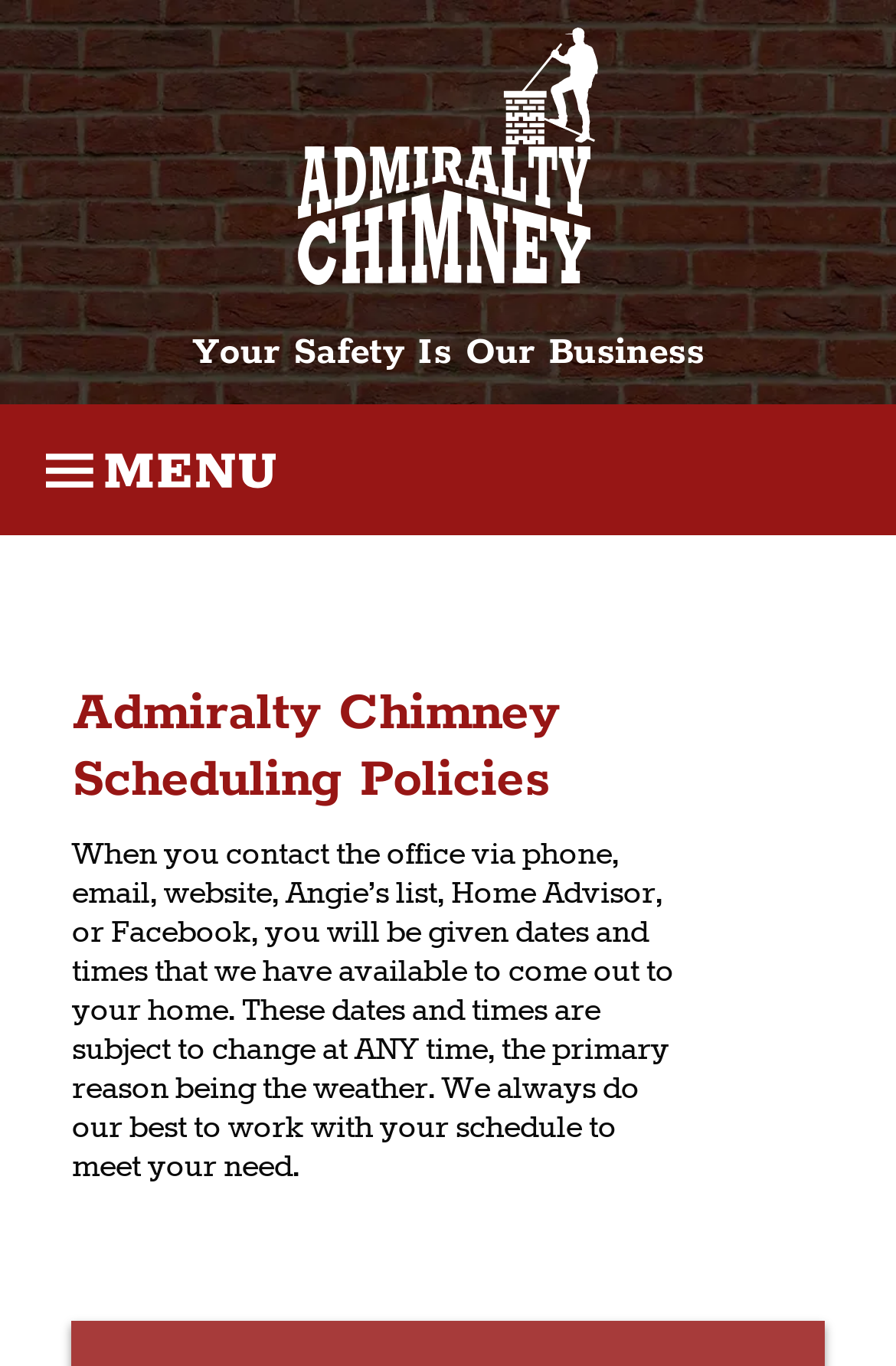Respond to the following question with a brief word or phrase:
What is the logo of the company?

Admiralty Chimney